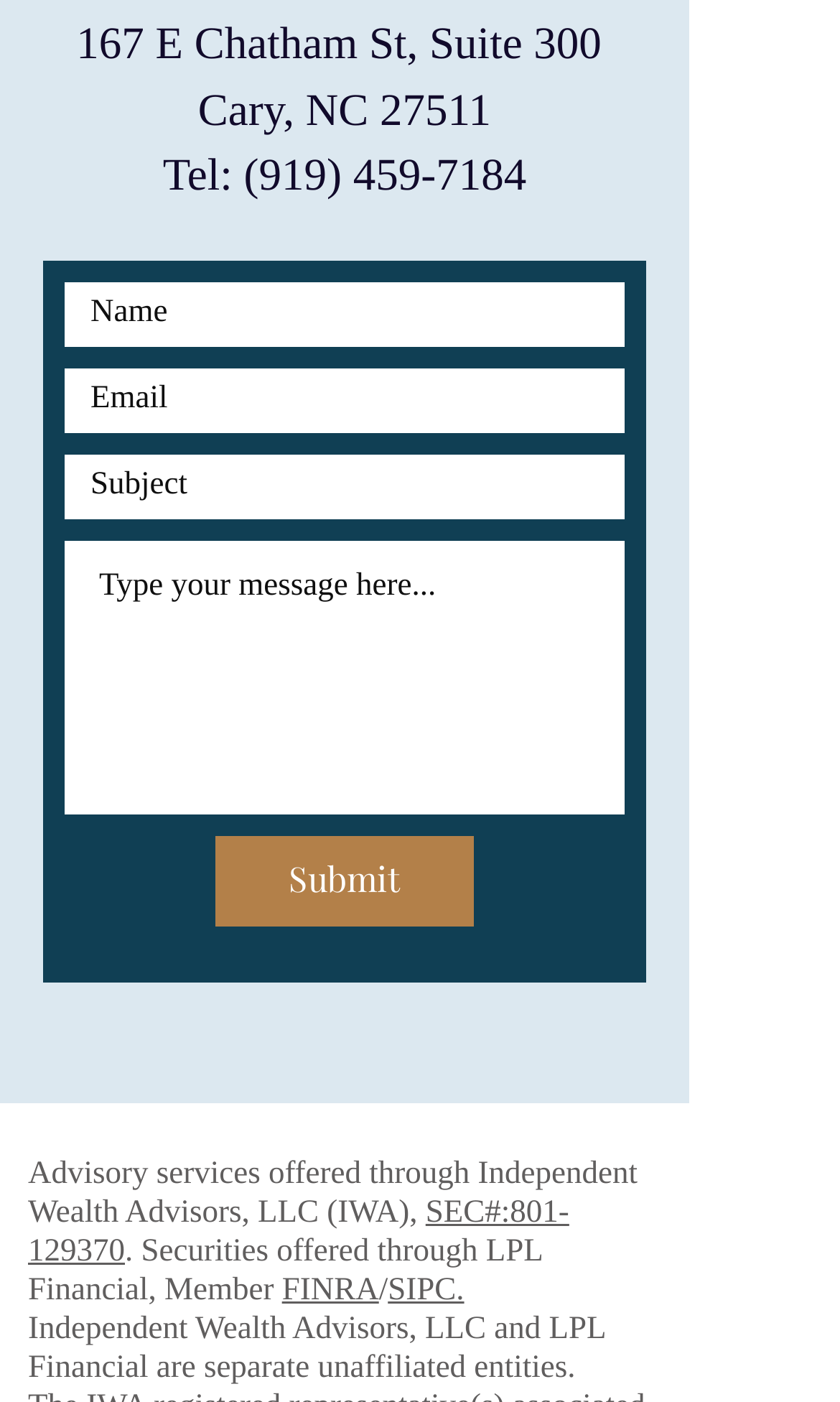Pinpoint the bounding box coordinates of the element that must be clicked to accomplish the following instruction: "go to home page". The coordinates should be in the format of four float numbers between 0 and 1, i.e., [left, top, right, bottom].

None